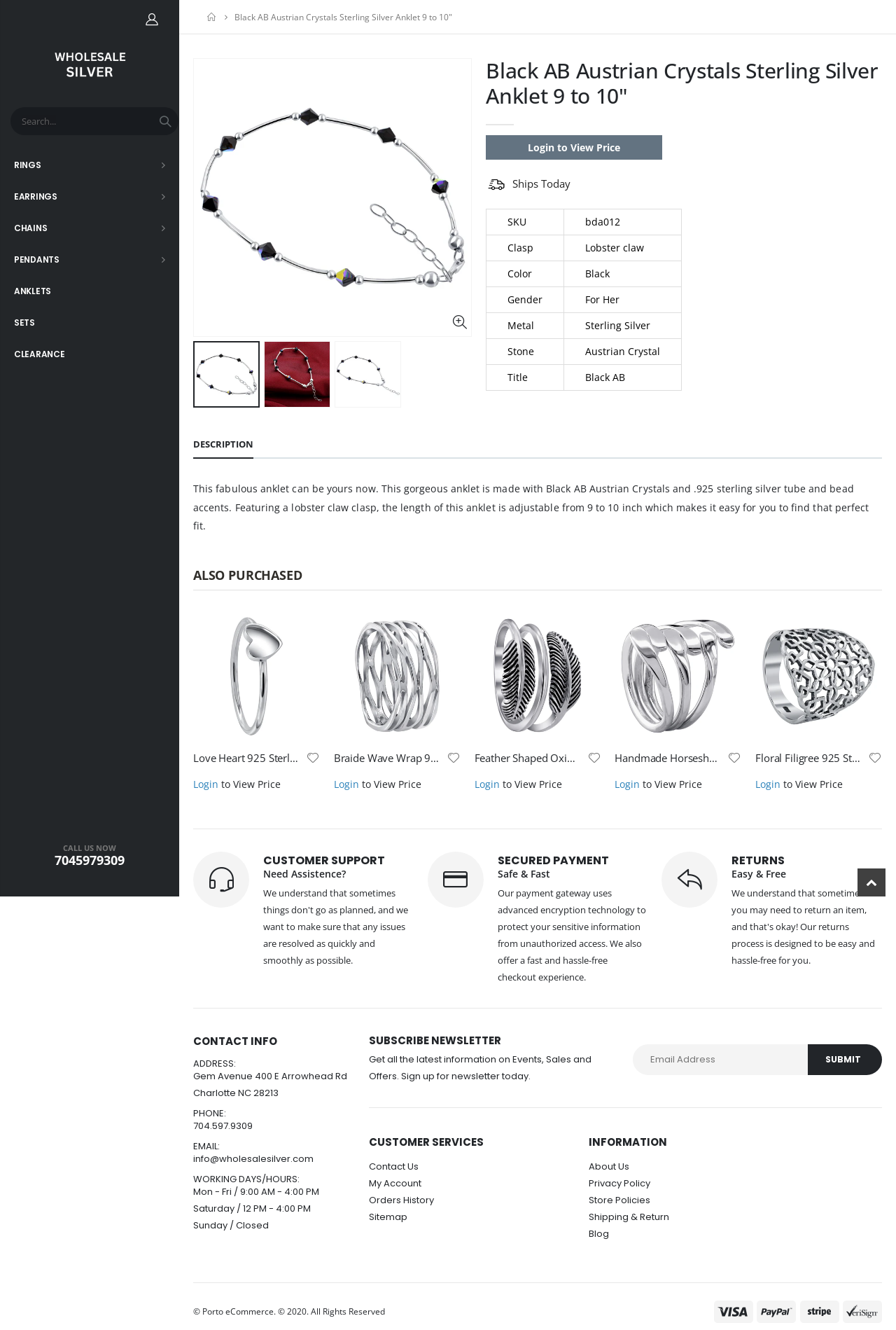Pinpoint the bounding box coordinates of the element you need to click to execute the following instruction: "Call the customer service". The bounding box should be represented by four float numbers between 0 and 1, in the format [left, top, right, bottom].

[0.07, 0.633, 0.13, 0.641]